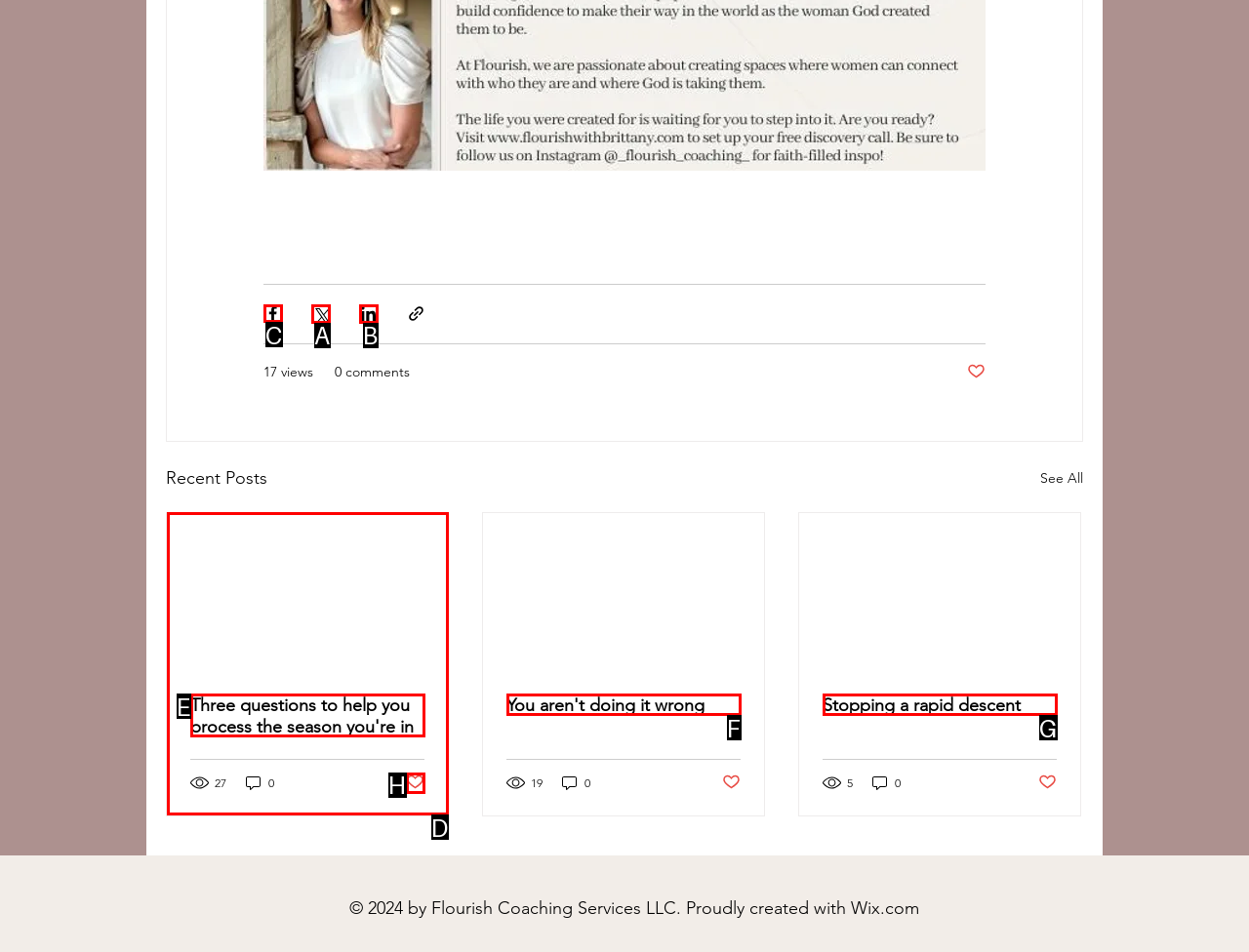Please indicate which HTML element should be clicked to fulfill the following task: Share via Facebook. Provide the letter of the selected option.

C